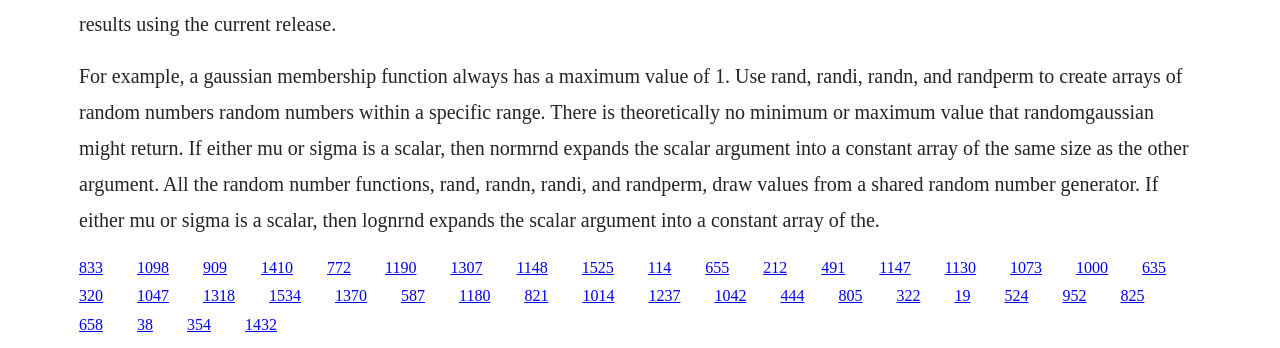What is the purpose of the rand, randi, randn, and randperm functions?
From the image, respond with a single word or phrase.

Create arrays of random numbers